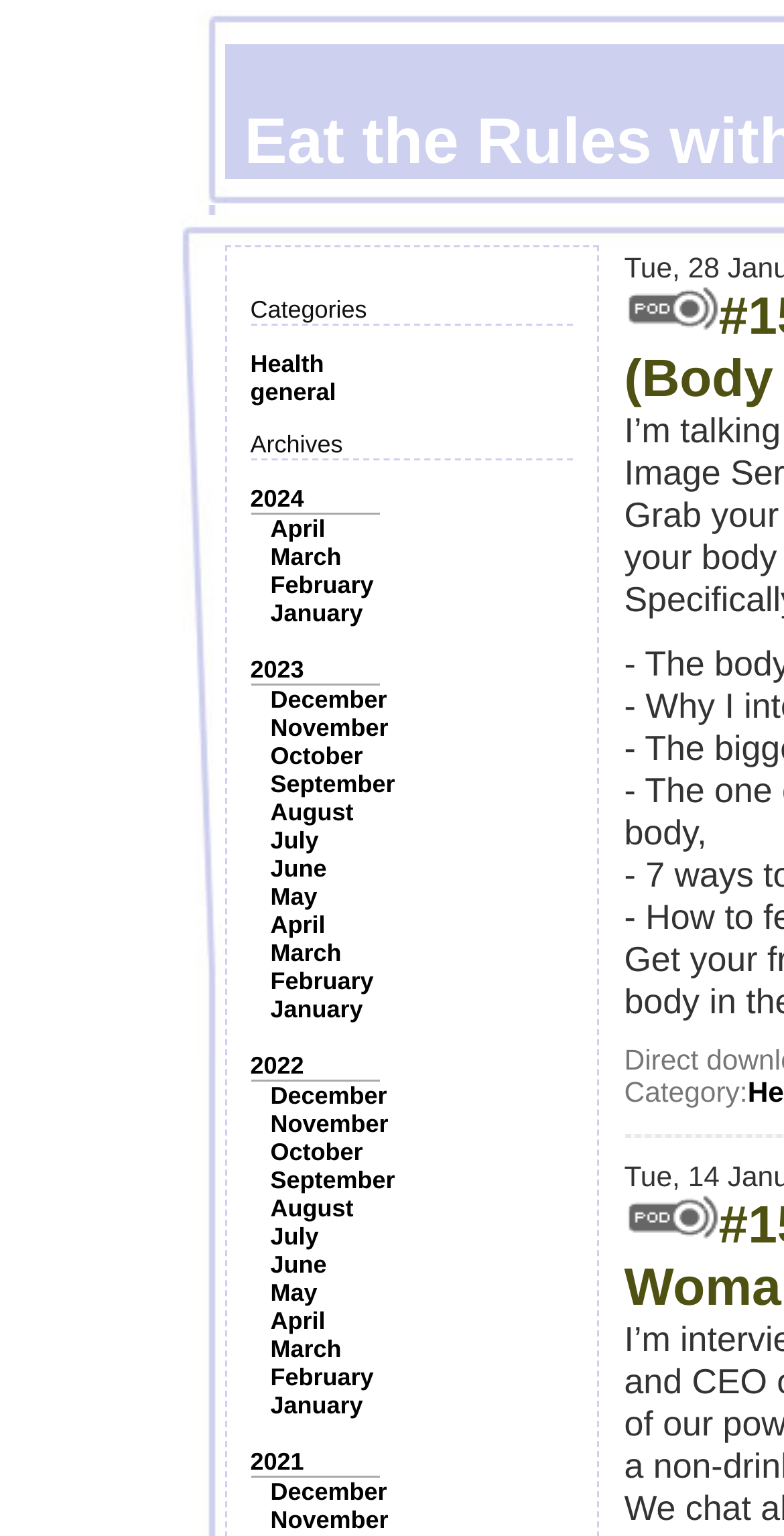Determine the bounding box coordinates of the clickable element necessary to fulfill the instruction: "Browse the 'Summer' category". Provide the coordinates as four float numbers within the 0 to 1 range, i.e., [left, top, right, bottom].

[0.796, 0.702, 0.954, 0.723]